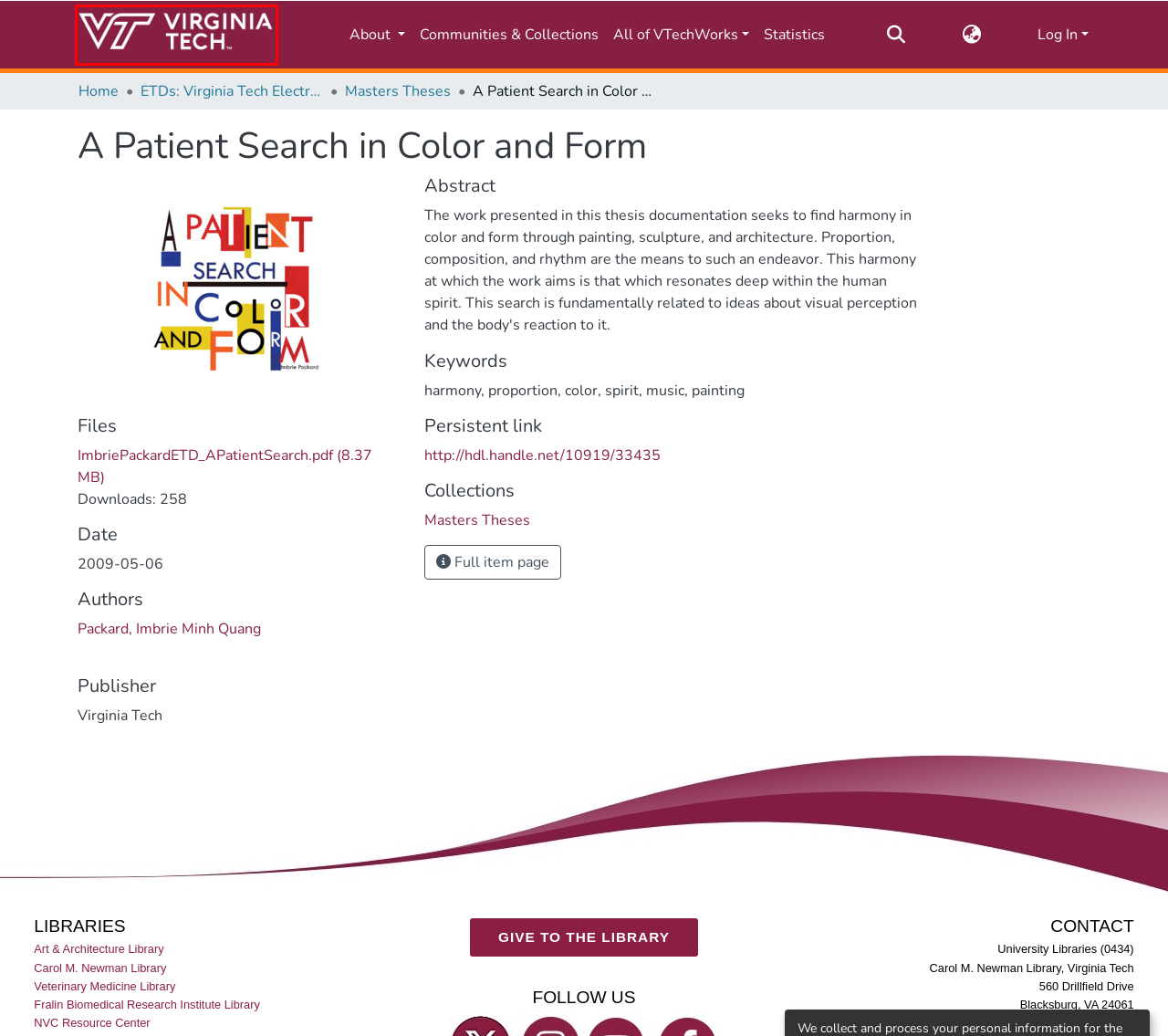Look at the screenshot of a webpage where a red rectangle bounding box is present. Choose the webpage description that best describes the new webpage after clicking the element inside the red bounding box. Here are the candidates:
A. Home | Virginia Tech
B. Veterinary Medicine Library  | University Libraries | Virginia Tech
C. Carol M. Newman Library  | University Libraries | Virginia Tech
D. Northern Virginia Resource Center   | University Libraries | Virginia Tech
E. Art & Architecture Library  | University Libraries | Virginia Tech
F. LibWizard
G. Give to the Library  | University Libraries | Virginia Tech
H. Visitor Information  | University Libraries | Virginia Tech

A